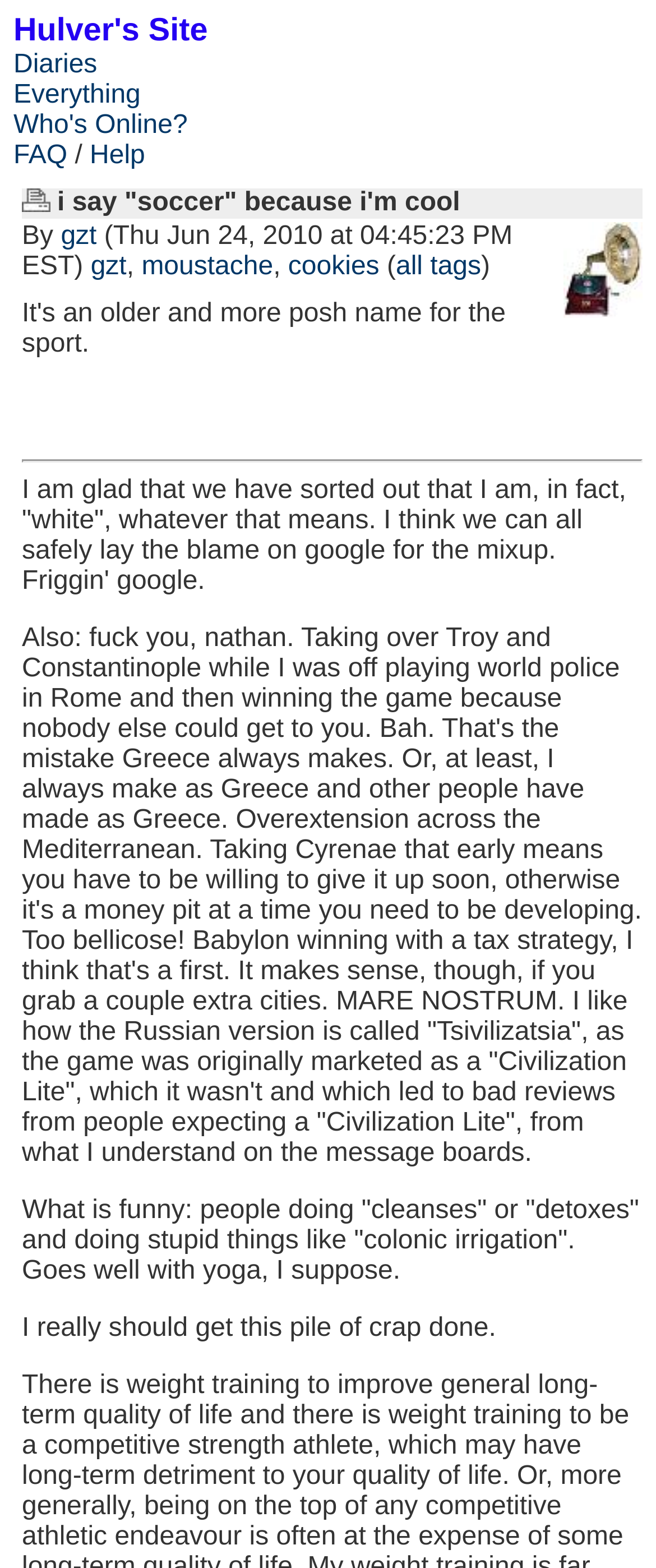Provide a thorough and detailed response to the question by examining the image: 
What is the name of the person the author is angry with?

In the second paragraph of the webpage, the author says 'Also: fuck you, nathan.' This indicates that the author is angry or upset with someone named Nathan.